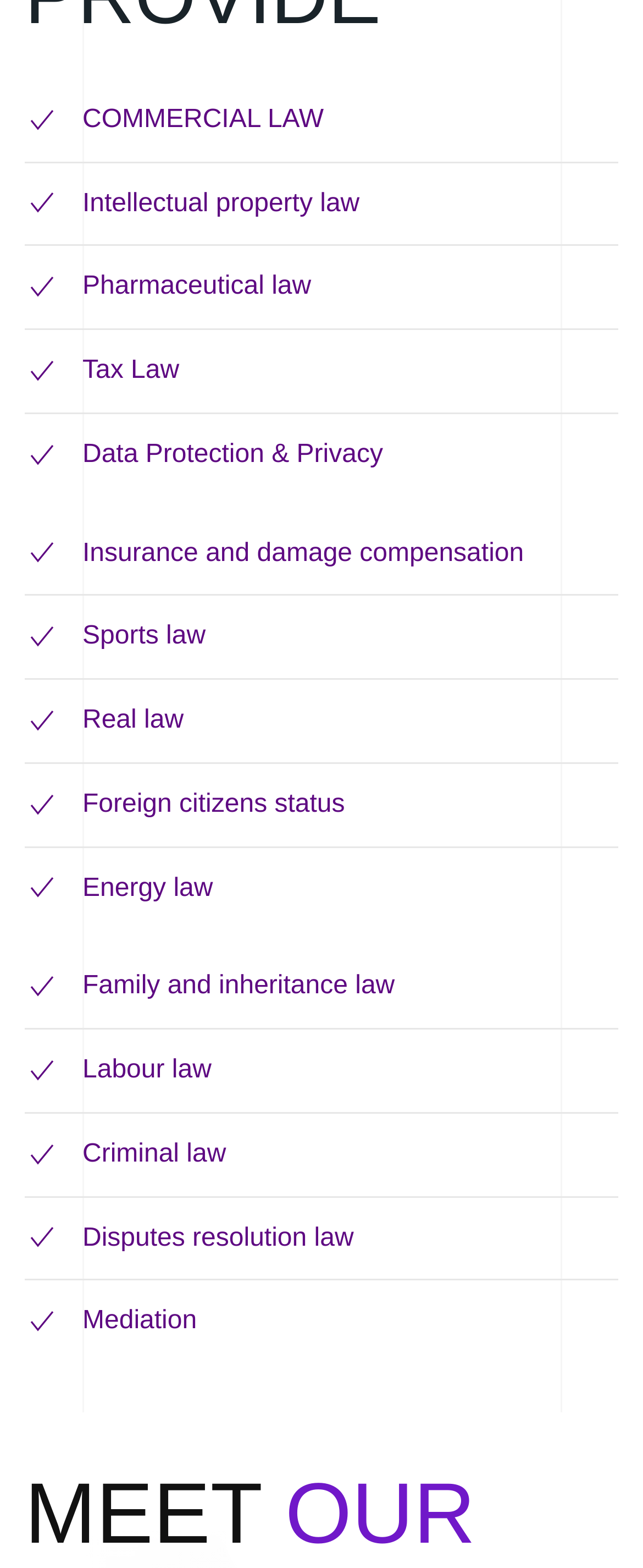Please provide the bounding box coordinates for the element that needs to be clicked to perform the instruction: "Read about Data Protection & Privacy". The coordinates must consist of four float numbers between 0 and 1, formatted as [left, top, right, bottom].

[0.128, 0.281, 0.596, 0.299]